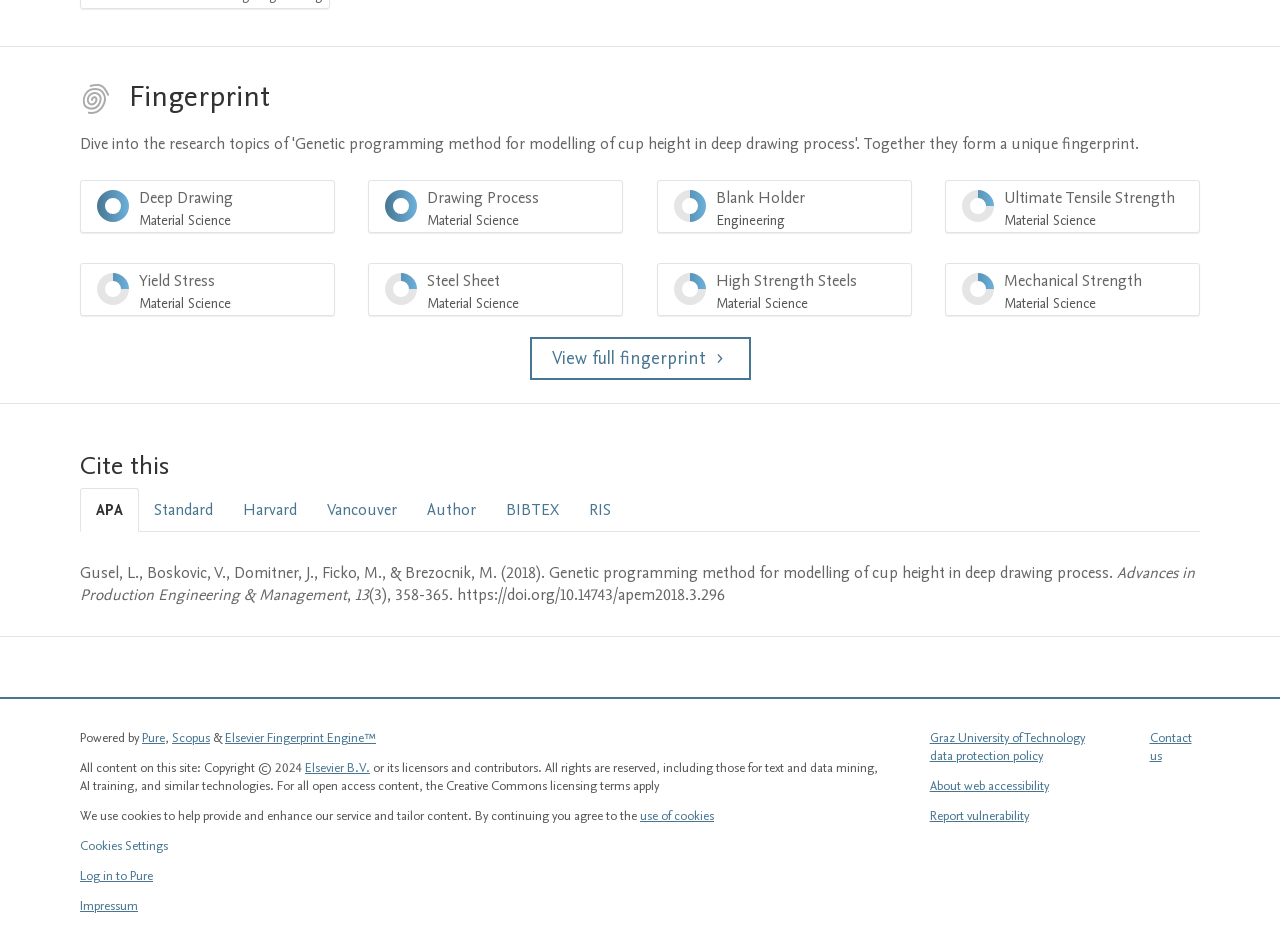Extract the bounding box coordinates for the described element: "Your Cart - $0.00". The coordinates should be represented as four float numbers between 0 and 1: [left, top, right, bottom].

None